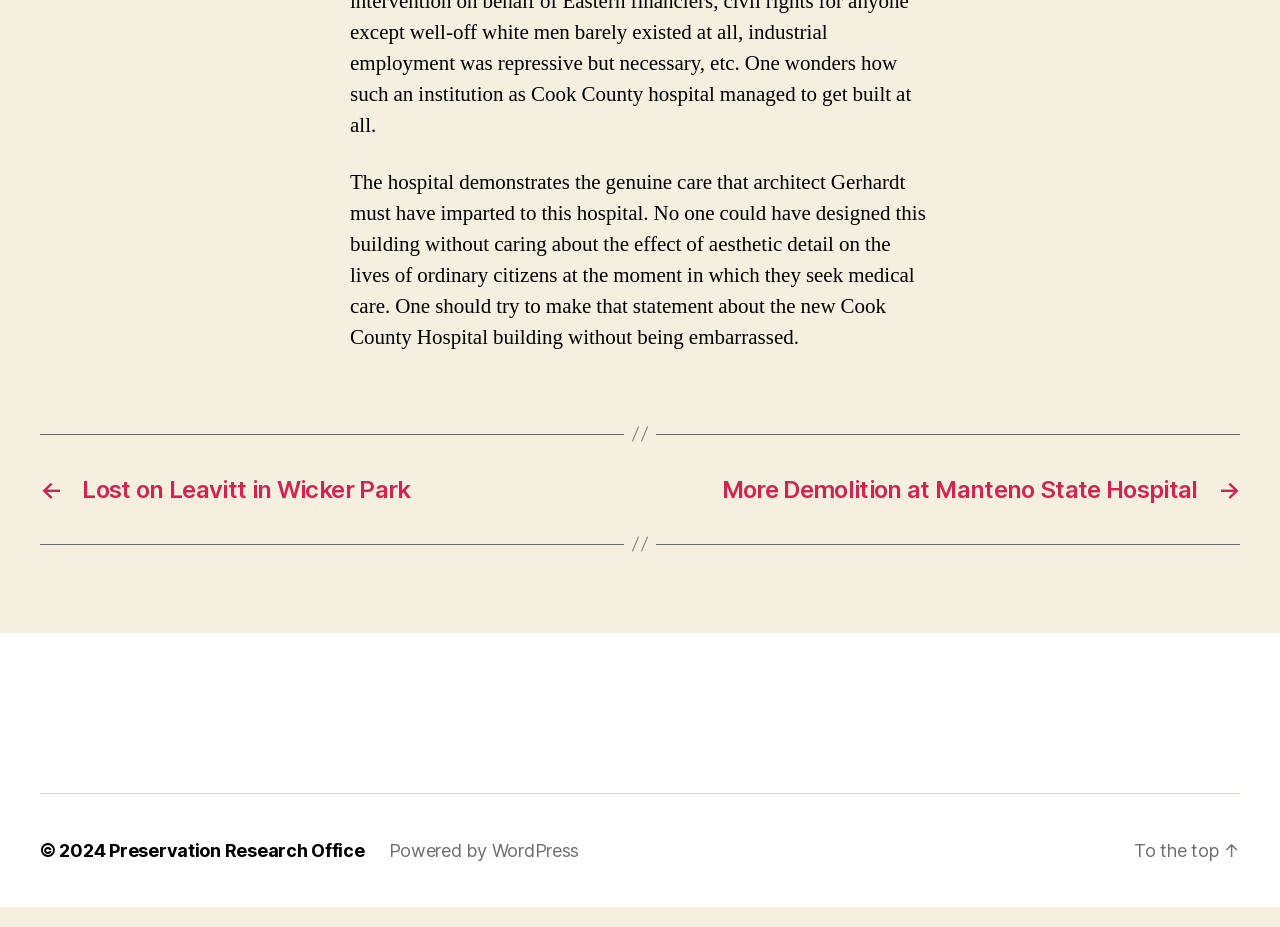Using the description "Preservation Research Office", predict the bounding box of the relevant HTML element.

[0.085, 0.928, 0.285, 0.95]